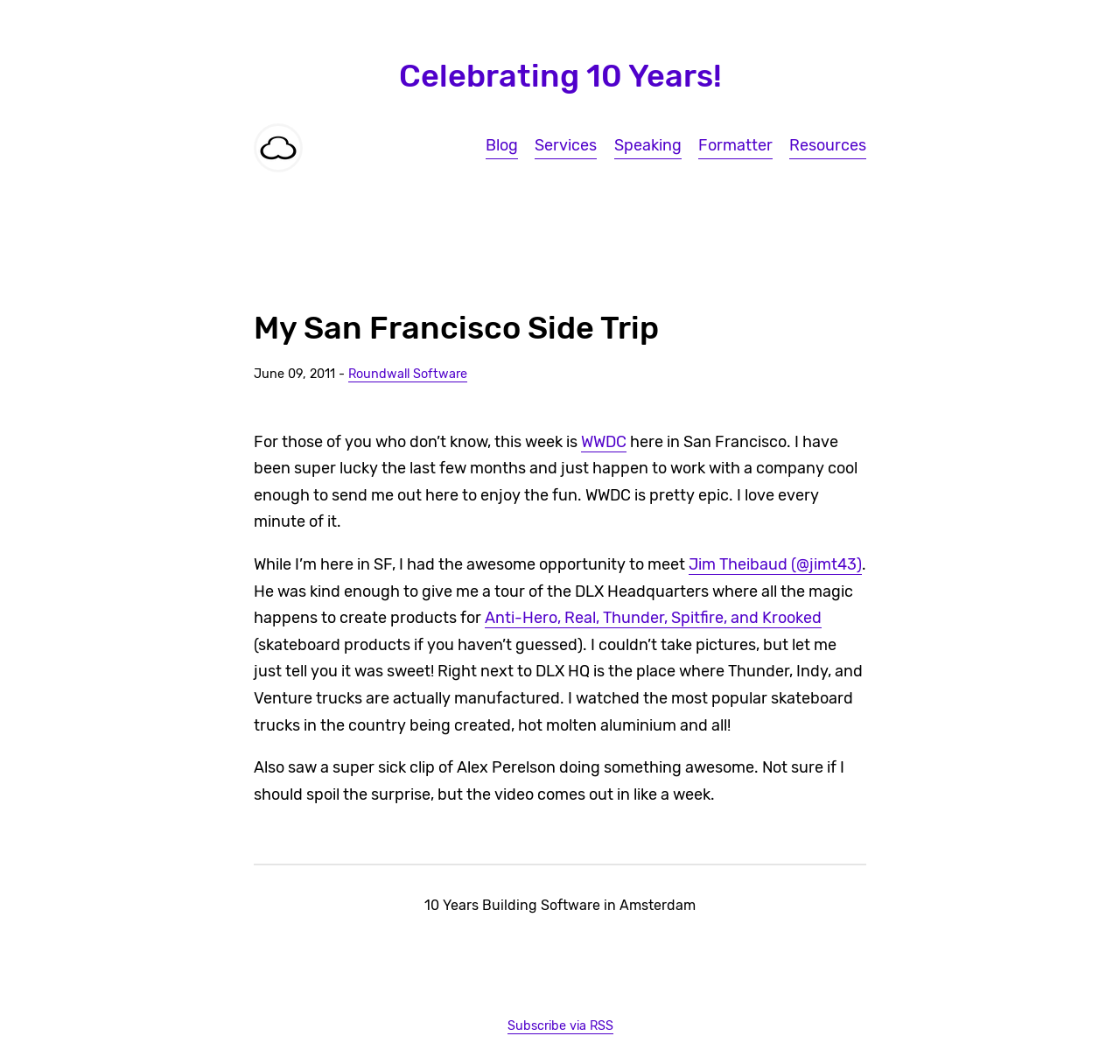Identify the bounding box coordinates of the region that should be clicked to execute the following instruction: "Read more about WWDC".

[0.519, 0.406, 0.559, 0.425]